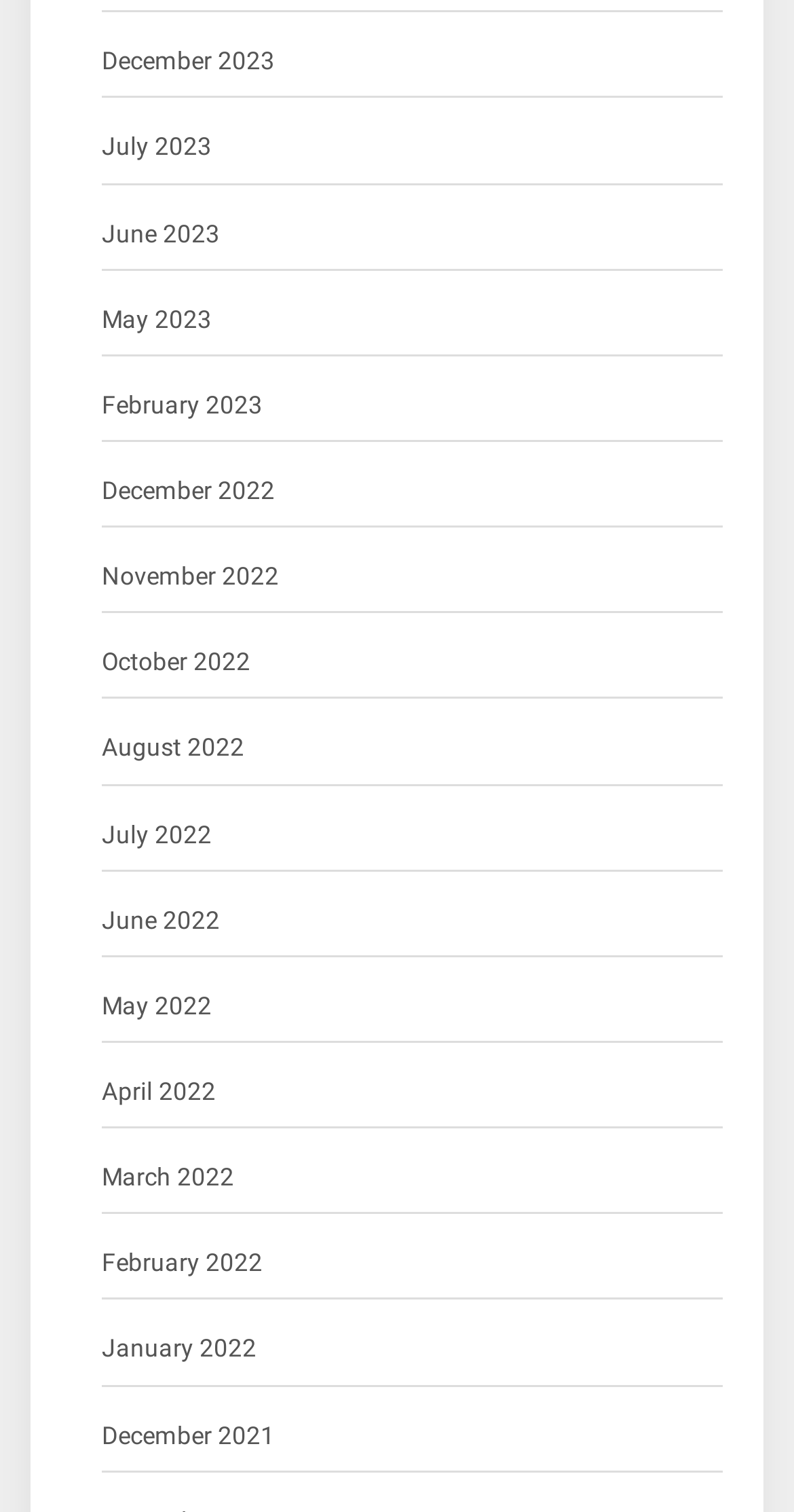How many months are listed from 2022?
Look at the screenshot and respond with a single word or phrase.

12